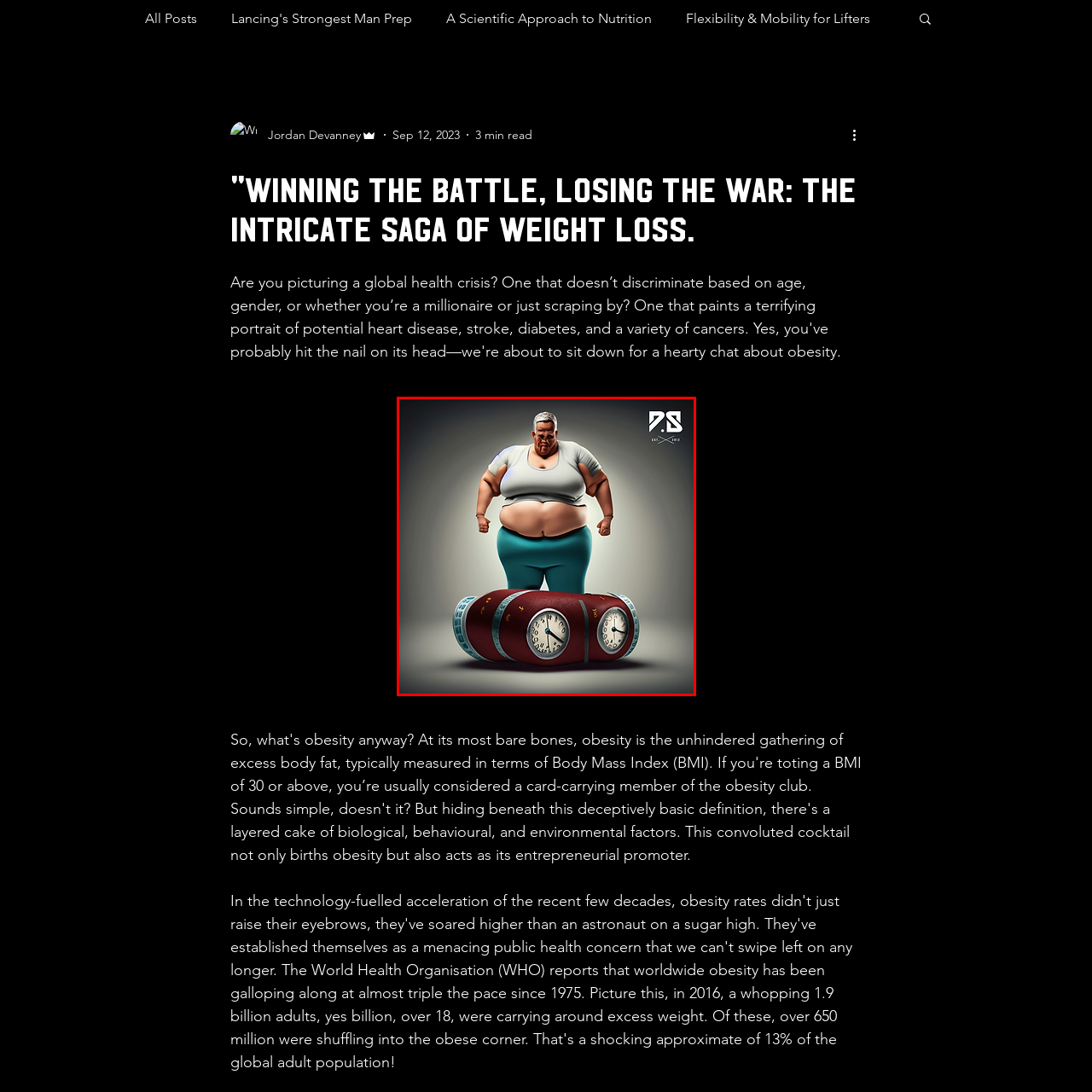Look closely at the part of the image inside the red bounding box, then respond in a word or phrase: What is the object the person is standing on?

A red weight